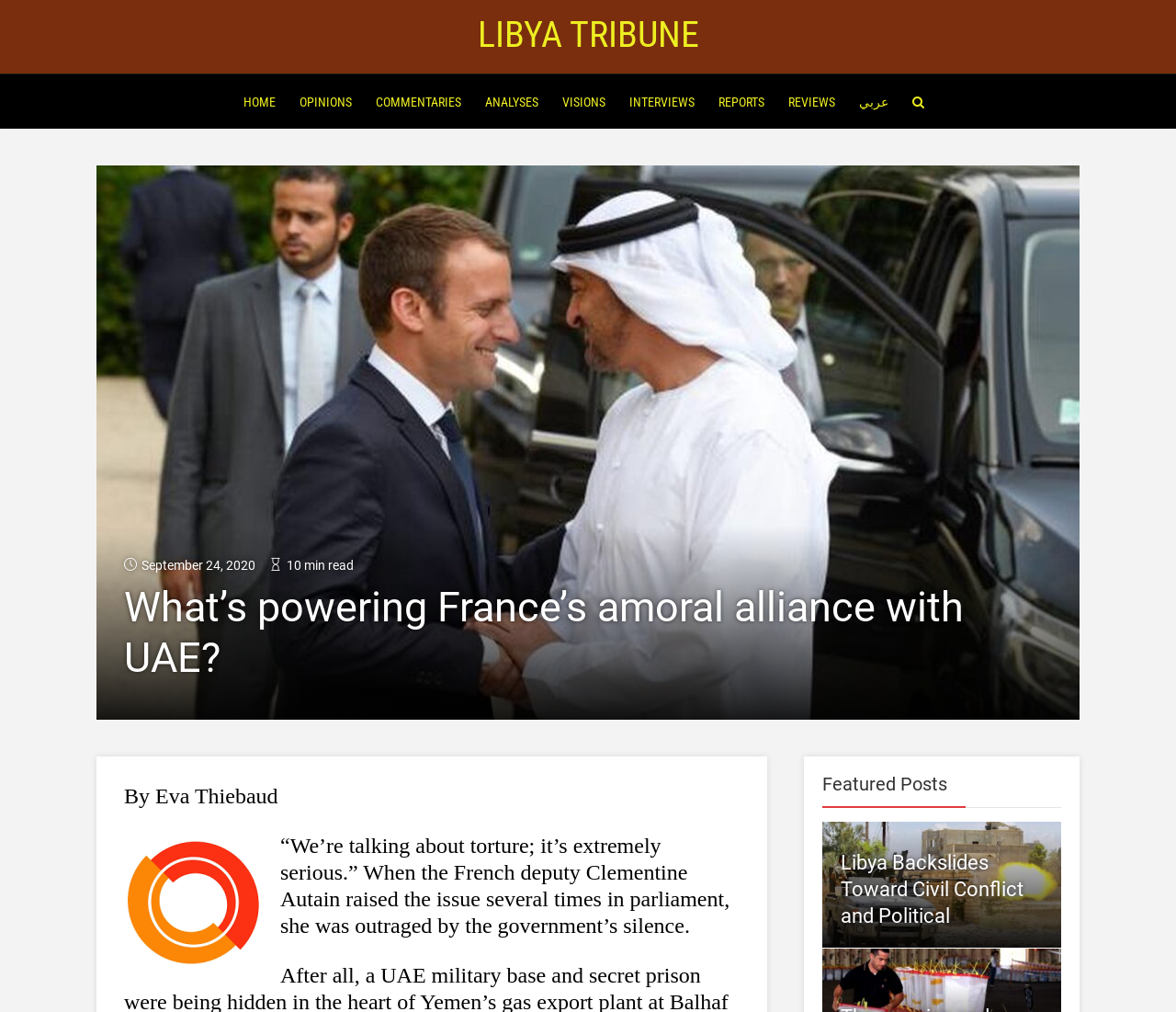Identify the bounding box for the UI element specified in this description: "Opinions". The coordinates must be four float numbers between 0 and 1, formatted as [left, top, right, bottom].

[0.252, 0.074, 0.301, 0.128]